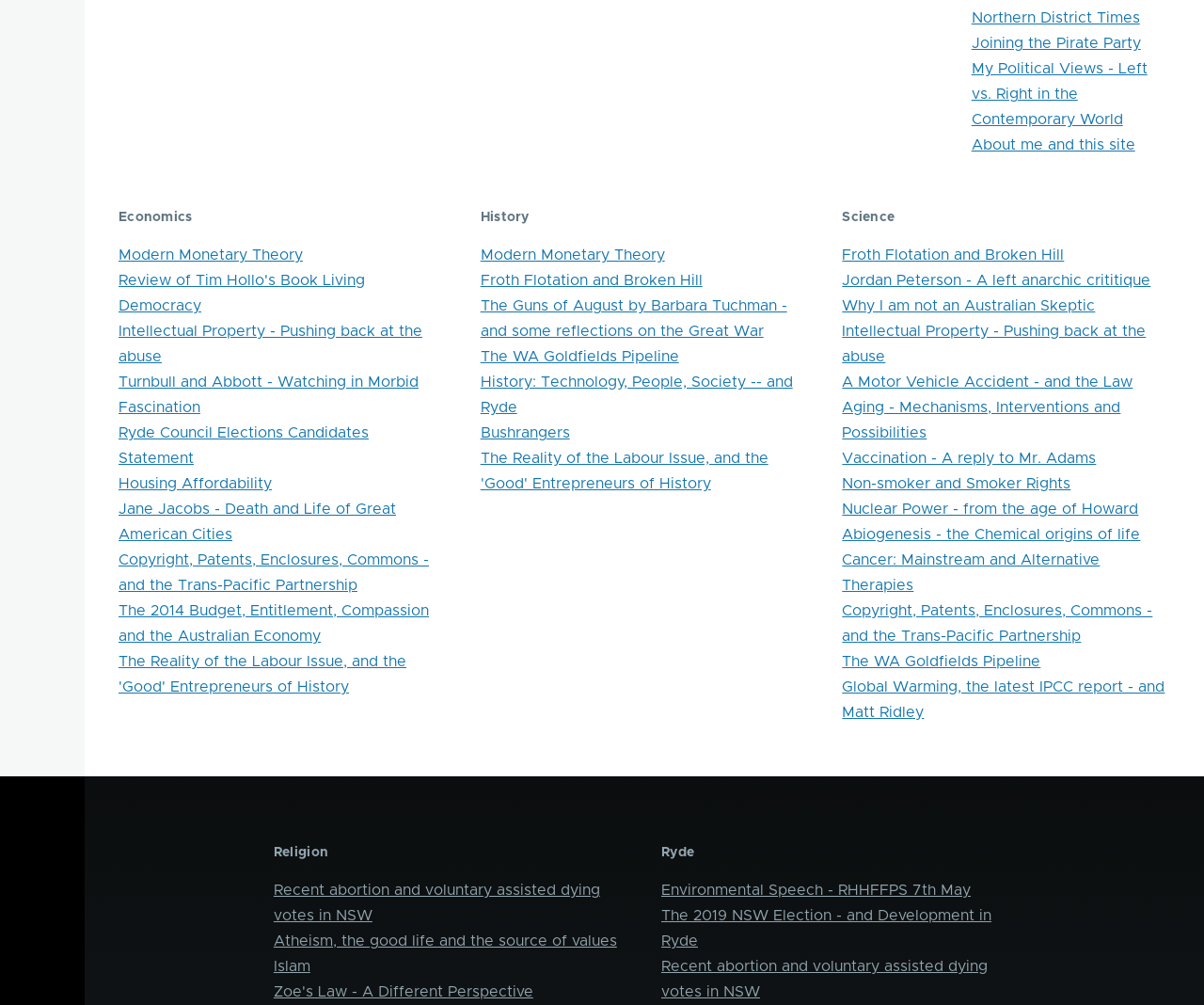Determine the bounding box coordinates of the section I need to click to execute the following instruction: "Explore the article on Housing Affordability". Provide the coordinates as four float numbers between 0 and 1, i.e., [left, top, right, bottom].

[0.098, 0.474, 0.226, 0.489]